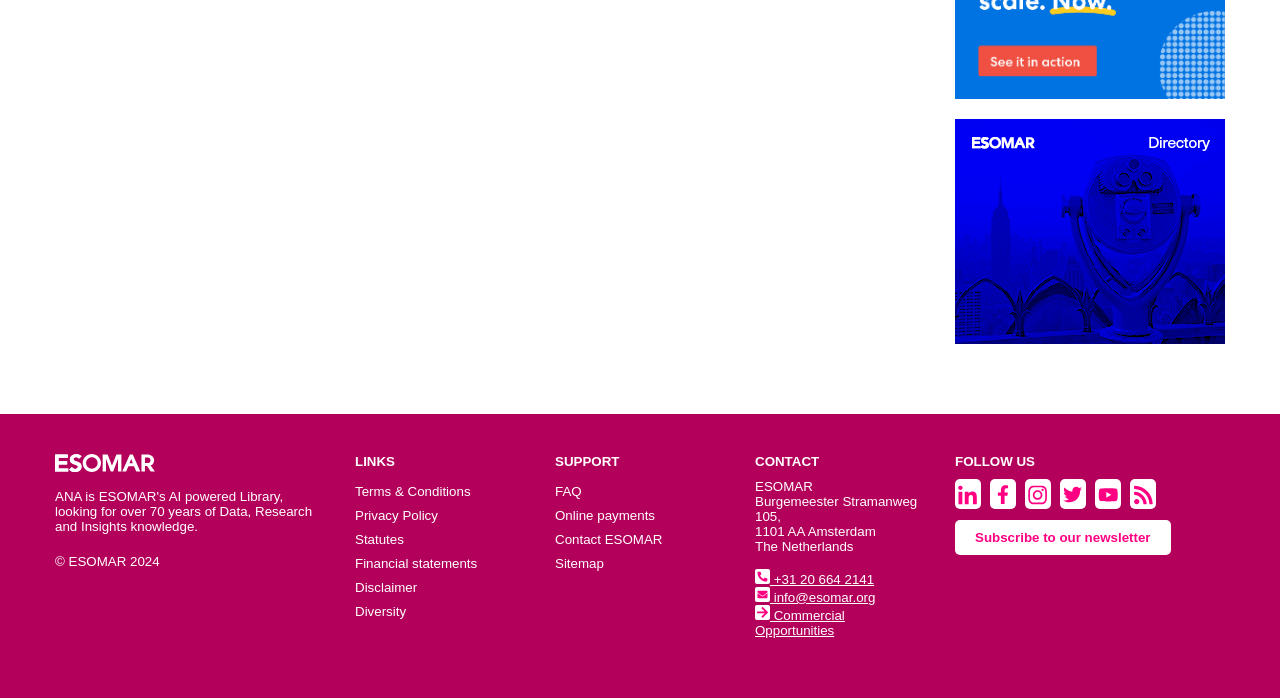Provide a single word or phrase answer to the question: 
What is the phone number of ESOMAR?

+31 20 664 2141